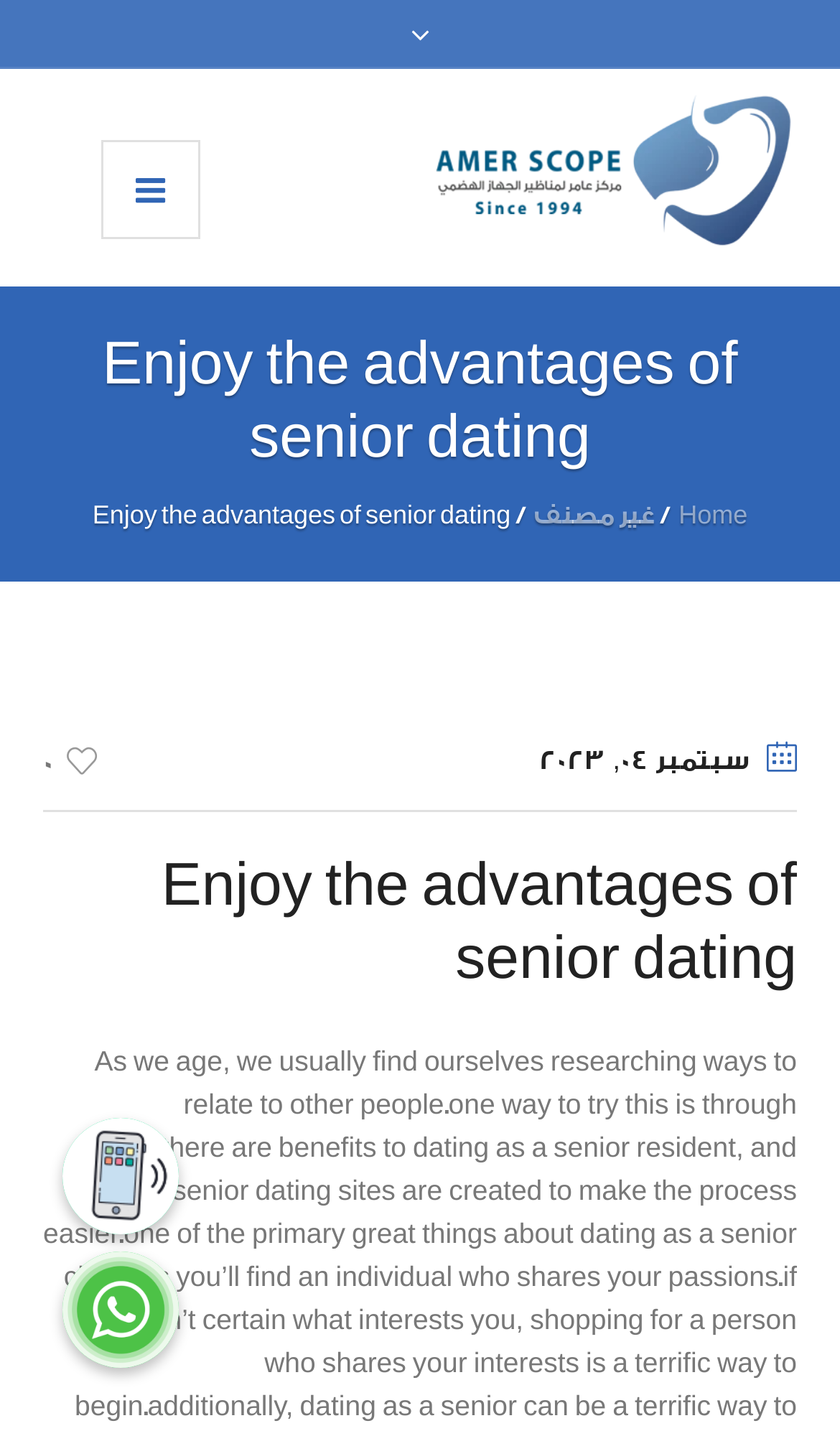What is the text of the static text element located between the links 'Home' and 'غير مصنف'?
Based on the image, answer the question in a detailed manner.

I looked at the elements located between the links 'Home' and 'غير مصنف' and found a static text element with the text '/'. This element is located at the coordinates [0.78, 0.35, 0.8, 0.37] and has a bounding box that is between the bounding boxes of the two links.